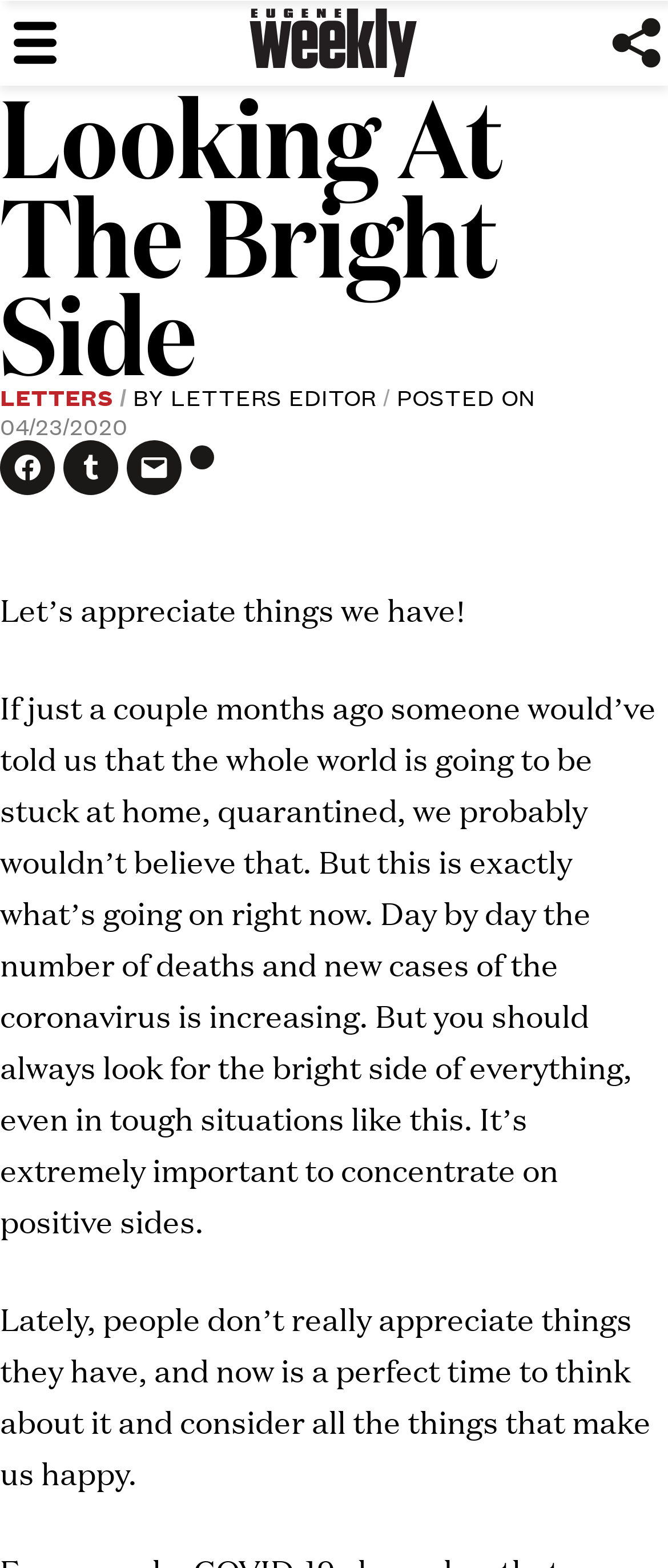Find the bounding box coordinates for the area that should be clicked to accomplish the instruction: "Read the article titled Looking At The Bright Side".

[0.0, 0.055, 1.0, 0.243]